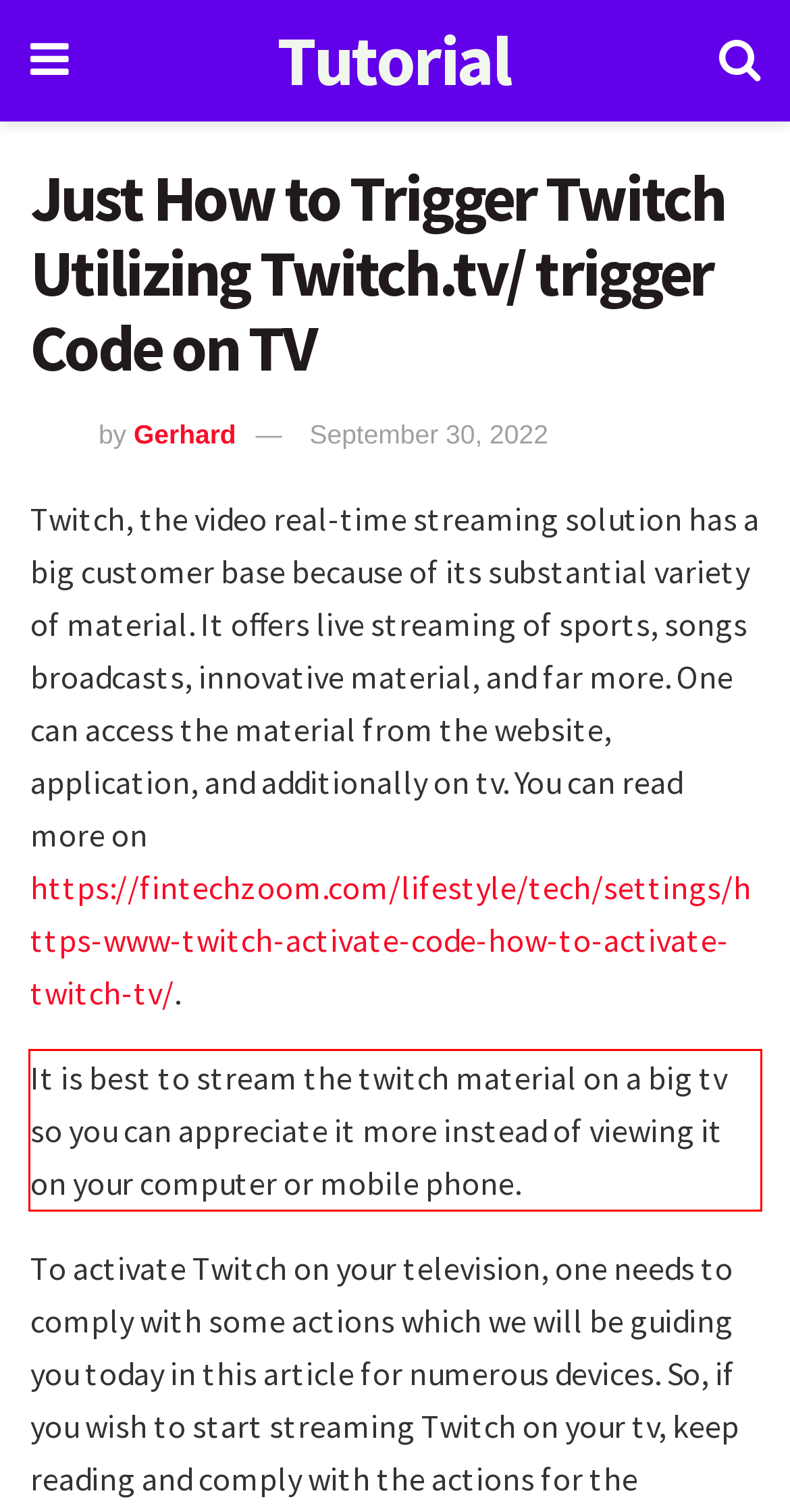By examining the provided screenshot of a webpage, recognize the text within the red bounding box and generate its text content.

It is best to stream the twitch material on a big tv so you can appreciate it more instead of viewing it on your computer or mobile phone.